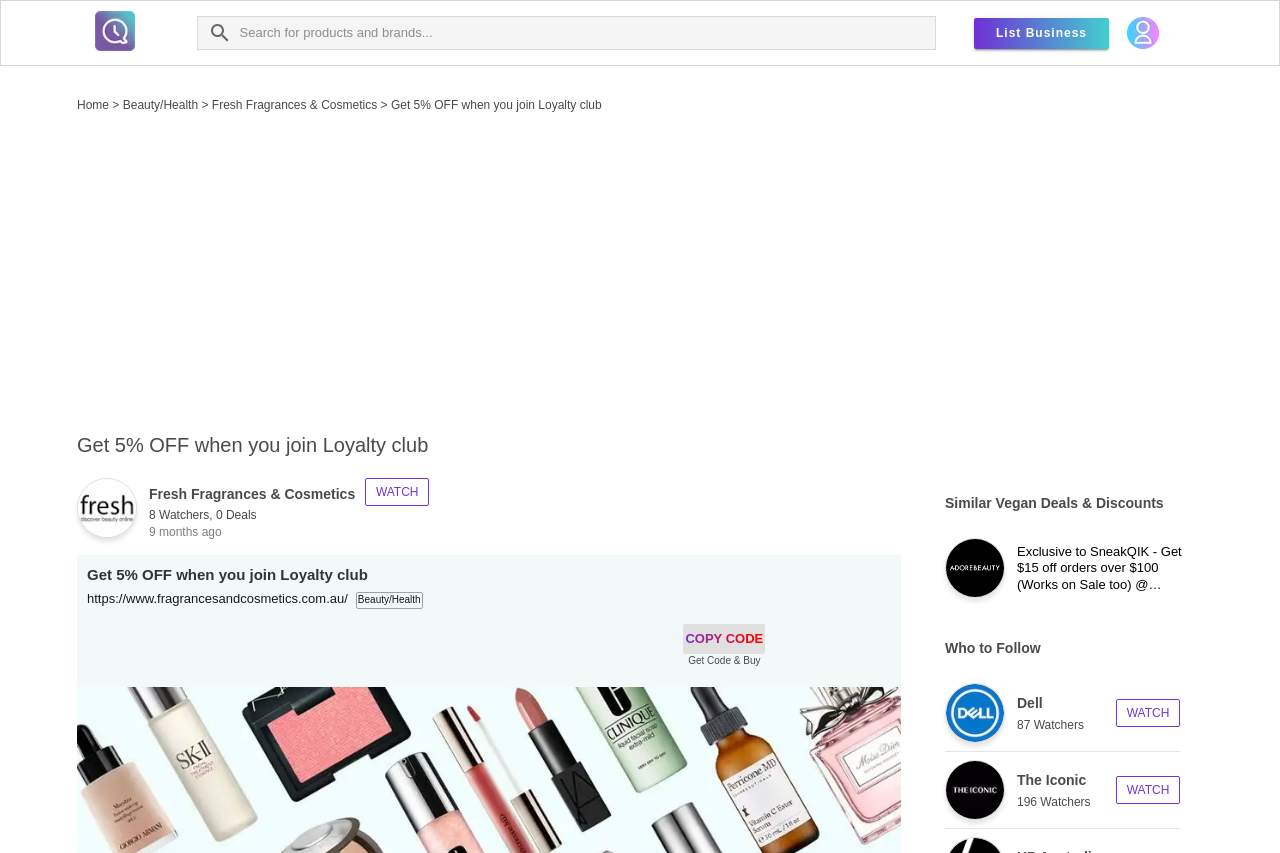Provide a one-word or short-phrase answer to the question:
What is the text of the first link on the webpage?

SneakQIK Australia Vegan Bargains